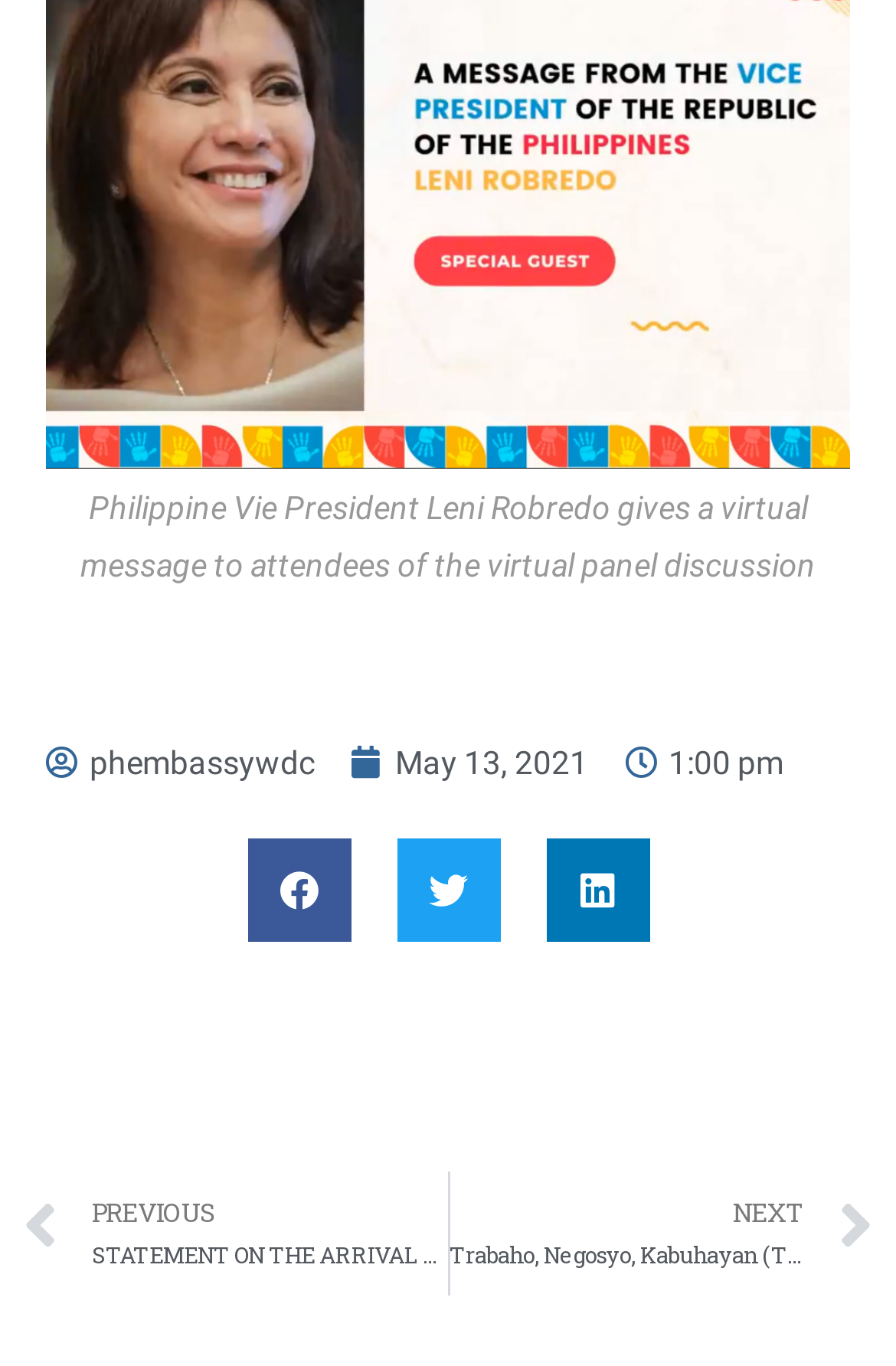What is the date of the virtual panel discussion?
Refer to the image and provide a thorough answer to the question.

The answer can be found in the link element which contains the text 'May 13, 2021'. This text indicates the date of the virtual panel discussion.